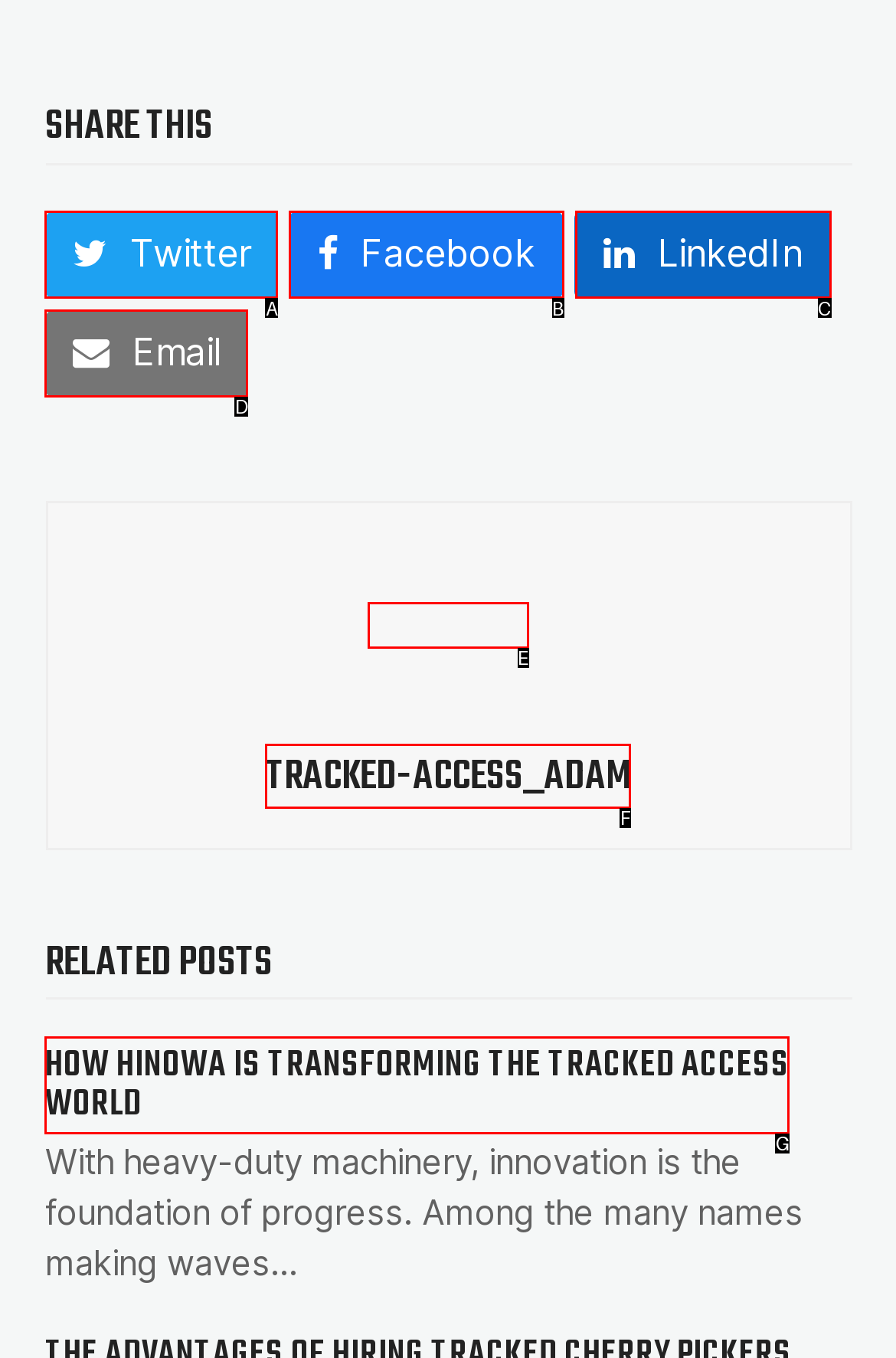Determine the HTML element that aligns with the description: Email
Answer by stating the letter of the appropriate option from the available choices.

D